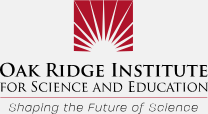What is the primary focus of ORISE's mission?
Based on the visual information, provide a detailed and comprehensive answer.

The caption highlights ORISE's mission to foster development in scientific disciplines through its tagline 'Shaping the Future of Science', emphasizing its dedication to educational outreach and workforce development in STEM fields.